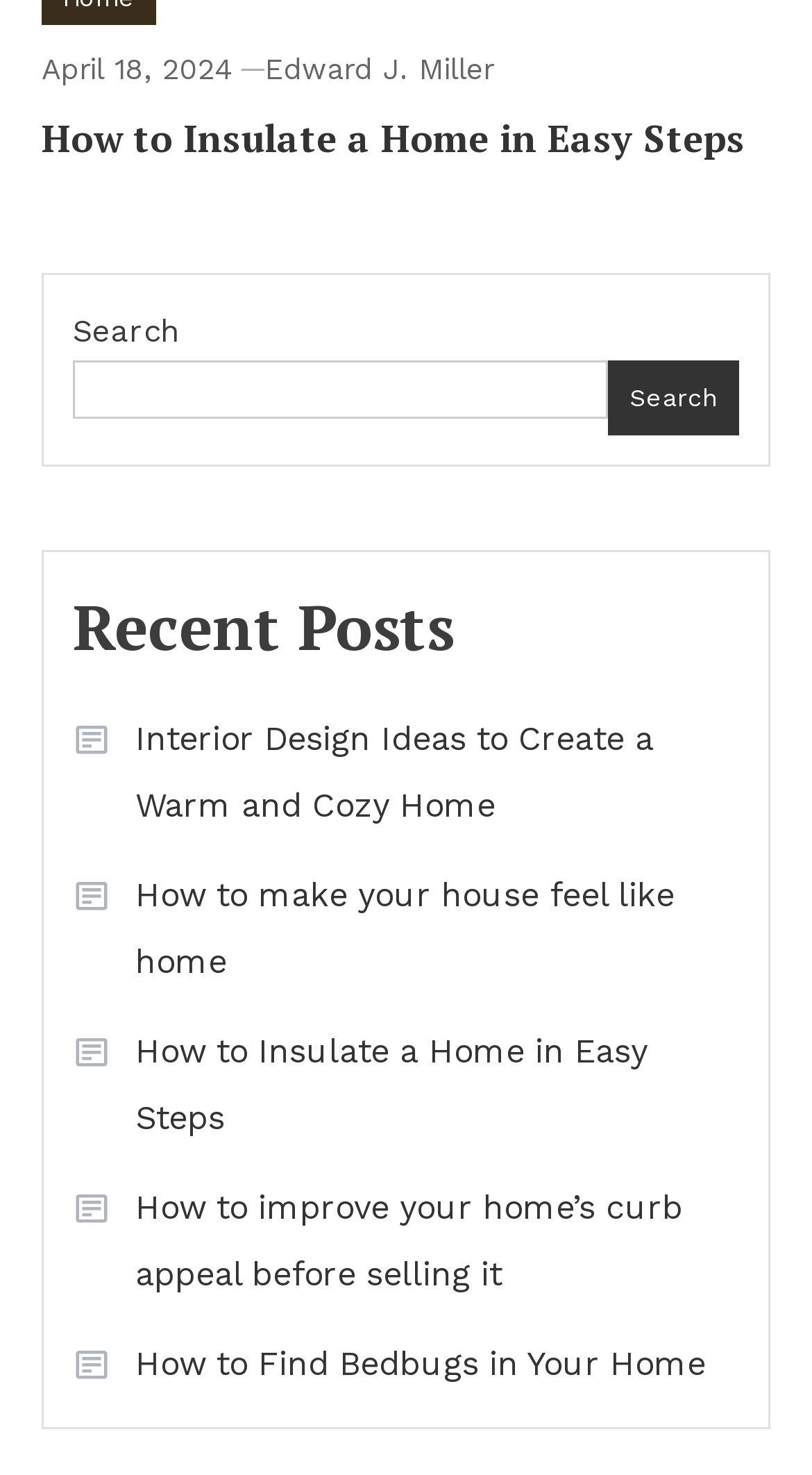Utilize the details in the image to give a detailed response to the question: How many links are there under 'Recent Posts'?

I found five links under the 'Recent Posts' heading on the webpage, which are all link elements with bounding box coordinates ranging from [0.09, 0.479, 0.91, 0.569] to [0.09, 0.903, 0.869, 0.948].